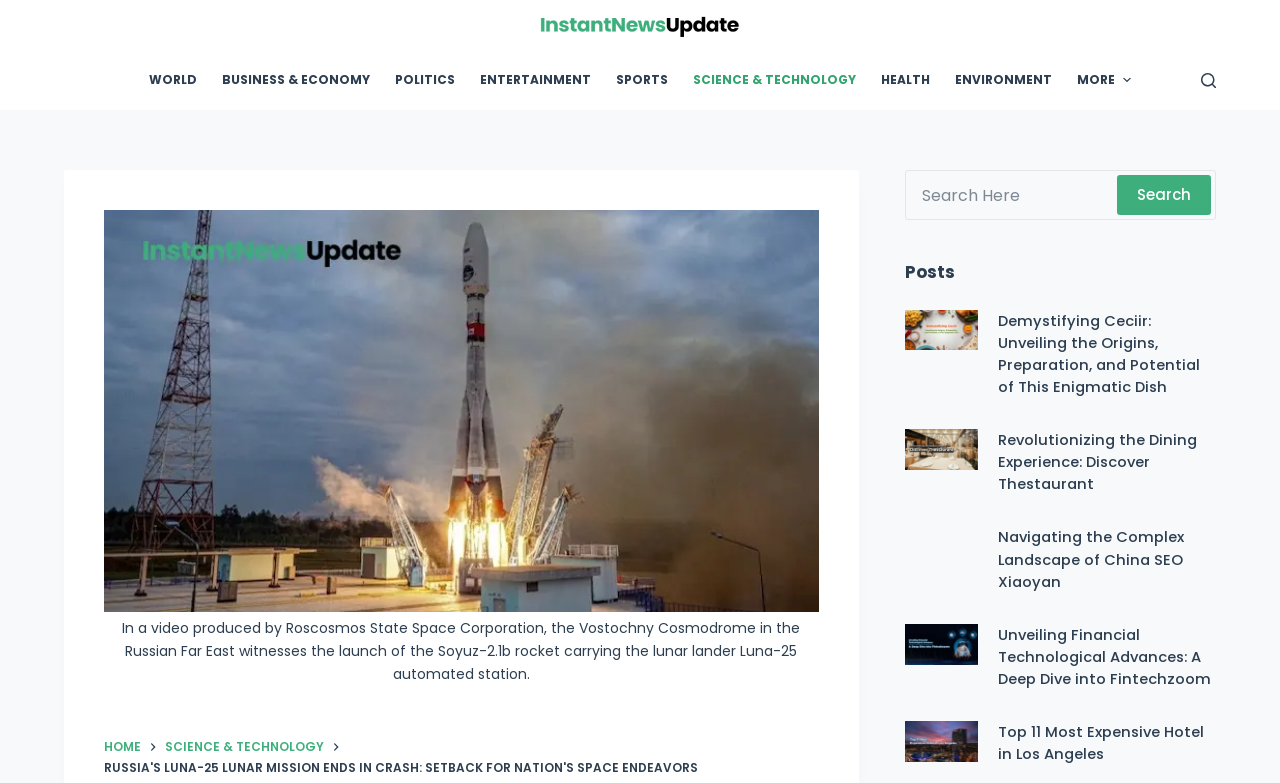Determine the bounding box coordinates of the UI element described below. Use the format (top-left x, top-left y, bottom-right x, bottom-right y) with floating point numbers between 0 and 1: Sports

[0.472, 0.064, 0.532, 0.14]